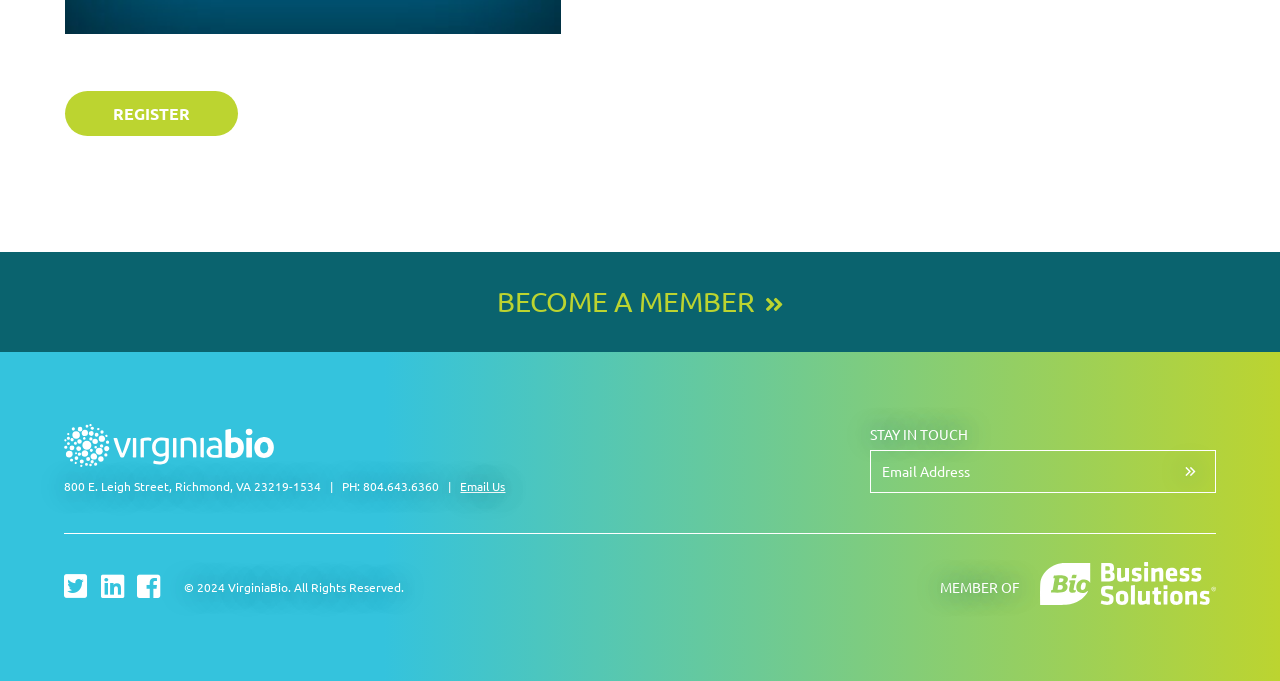What is the copyright year of VirginiaBio?
Answer with a single word or phrase by referring to the visual content.

2024